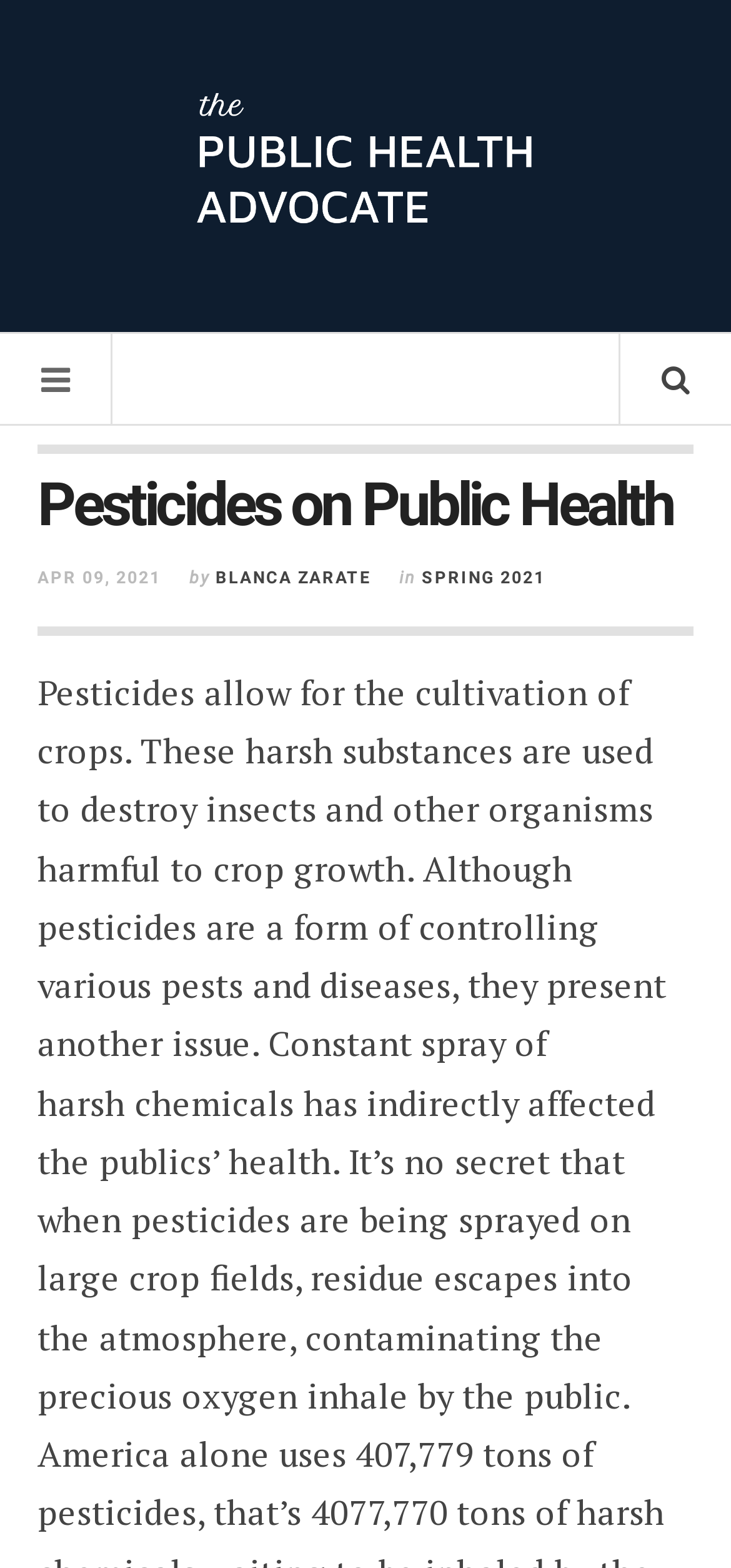What is the topic of the article?
Look at the image and construct a detailed response to the question.

I found the topic of the article by looking at the main heading, which is usually a summary of the article's content.